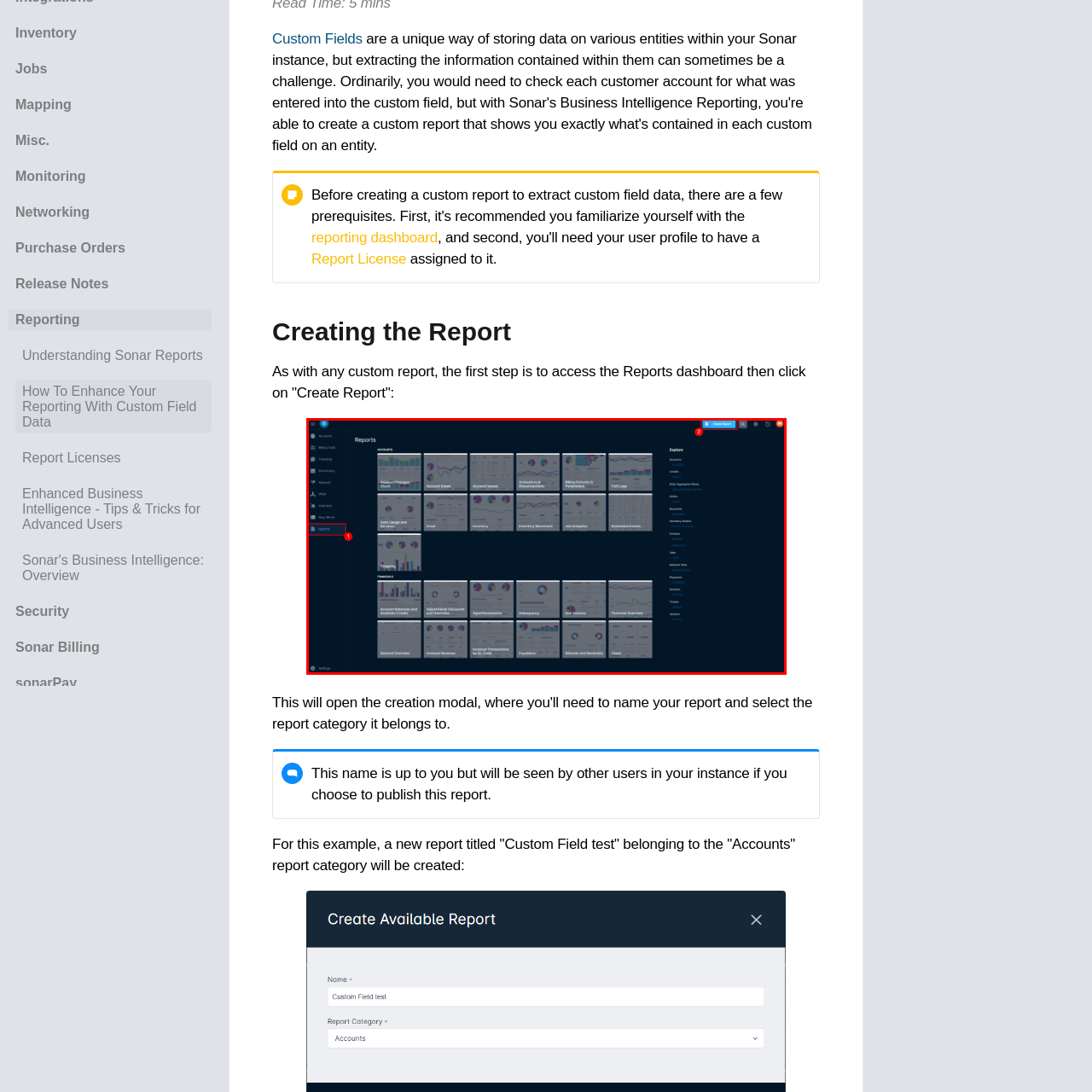Examine the portion within the green circle, How are the reports categorized in the main content area? 
Reply succinctly with a single word or phrase.

Accounts and Finance